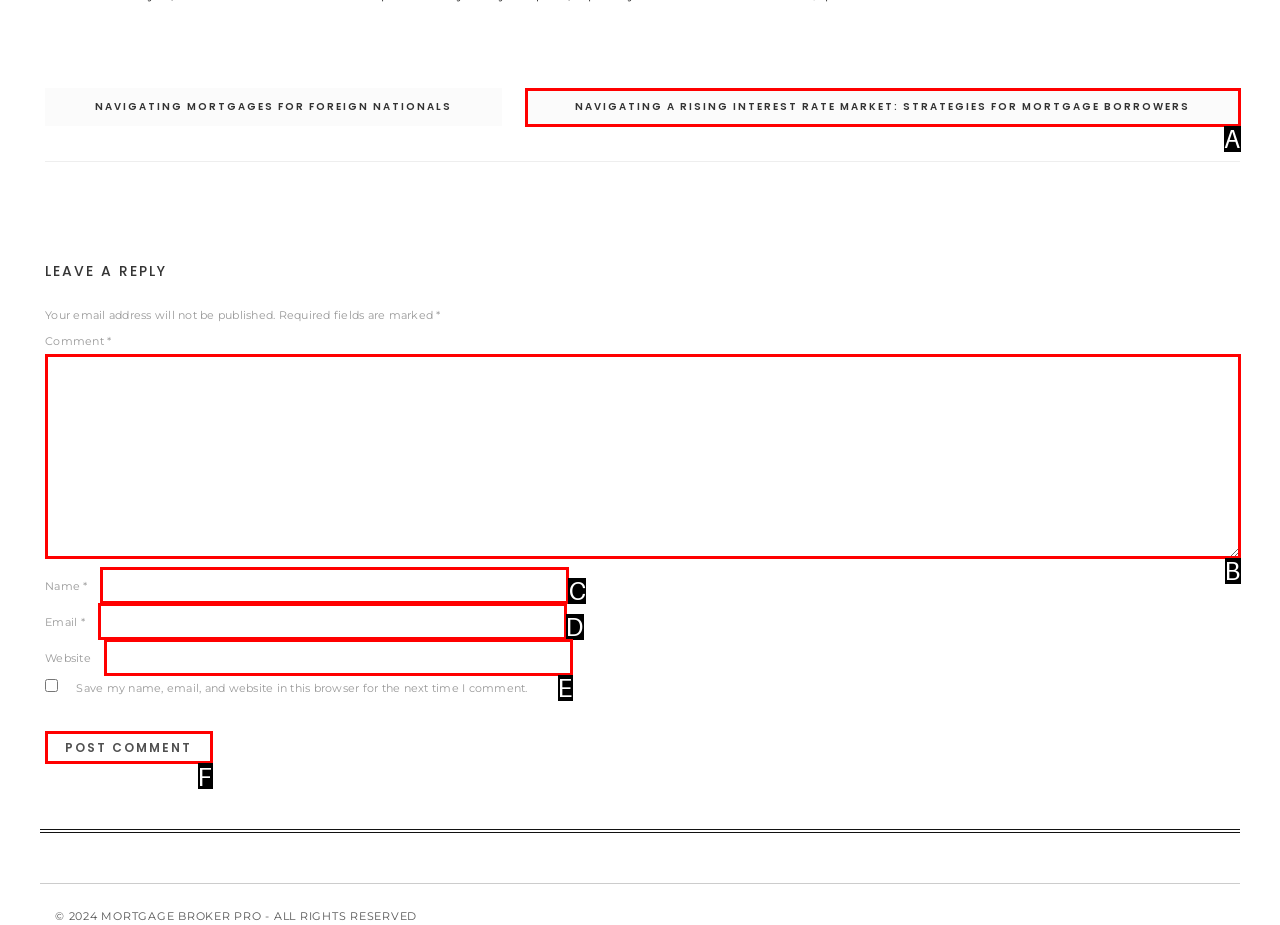Which lettered UI element aligns with this description: parent_node: Name * name="author"
Provide your answer using the letter from the available choices.

C